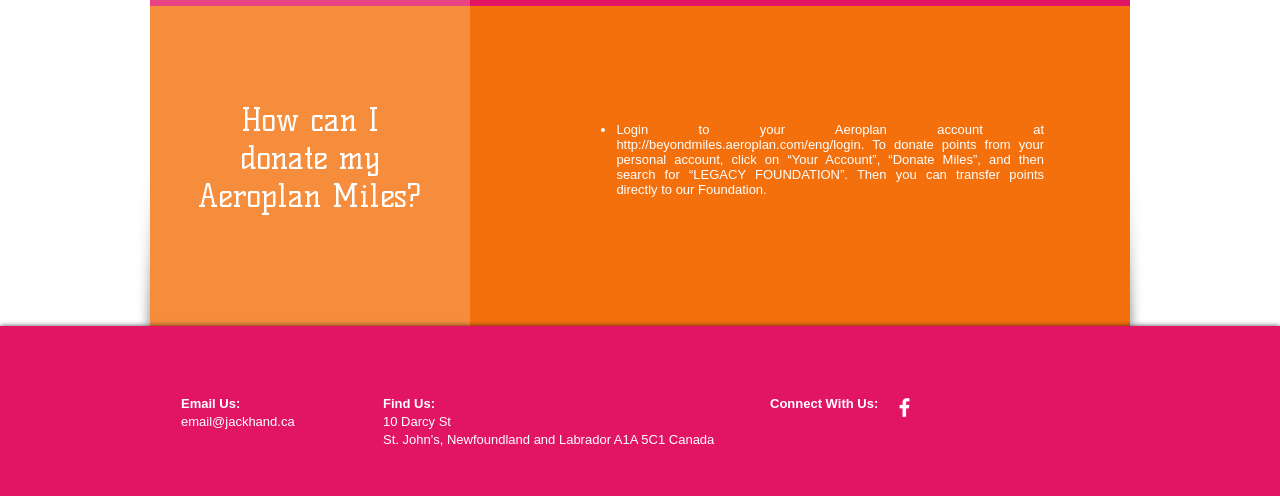What is the address of the Legacy Foundation? From the image, respond with a single word or brief phrase.

10 Darcy St